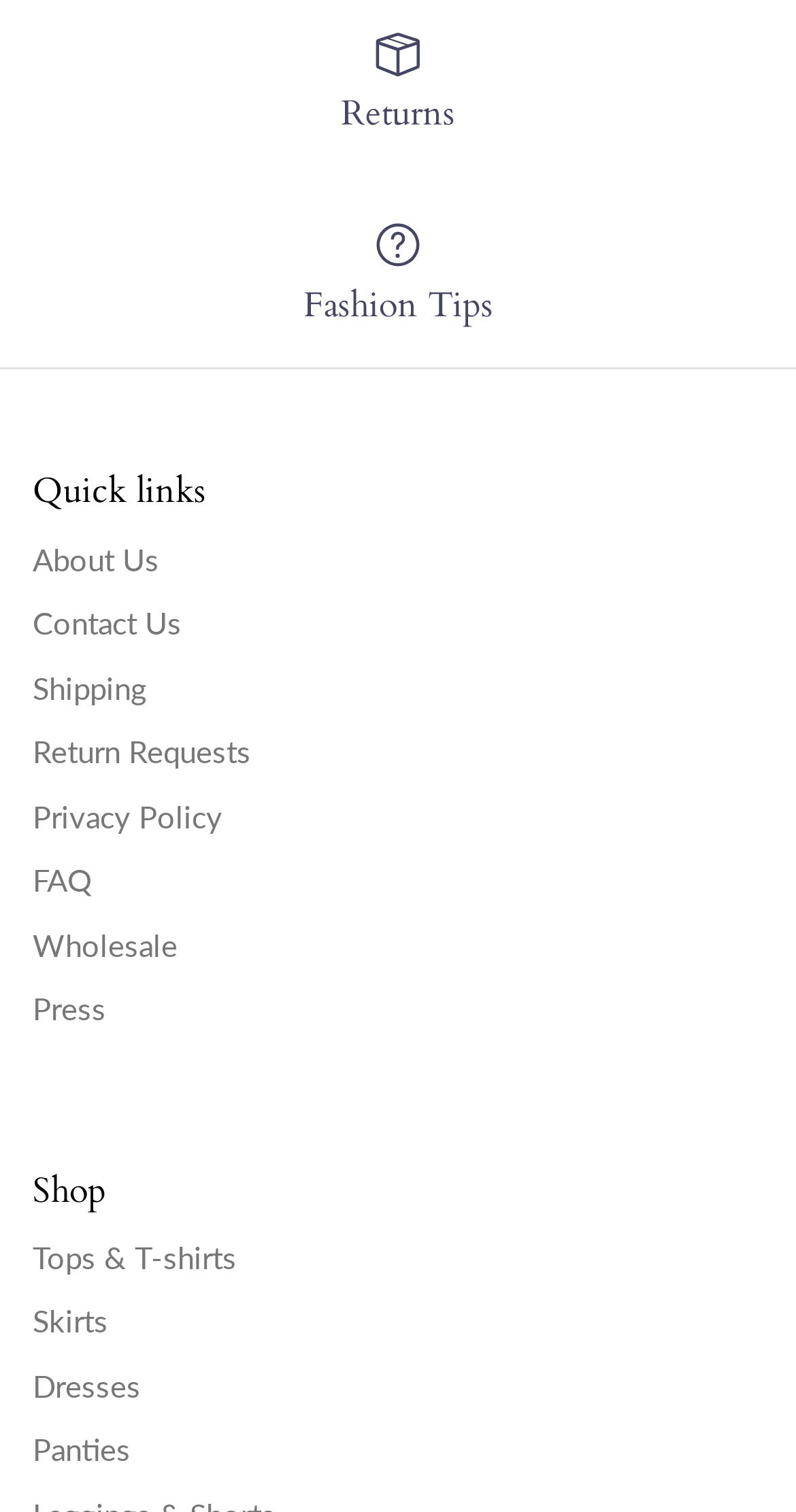Locate the bounding box coordinates of the element to click to perform the following action: 'View fashion tips'. The coordinates should be given as four float values between 0 and 1, in the form of [left, top, right, bottom].

[0.041, 0.143, 0.959, 0.216]